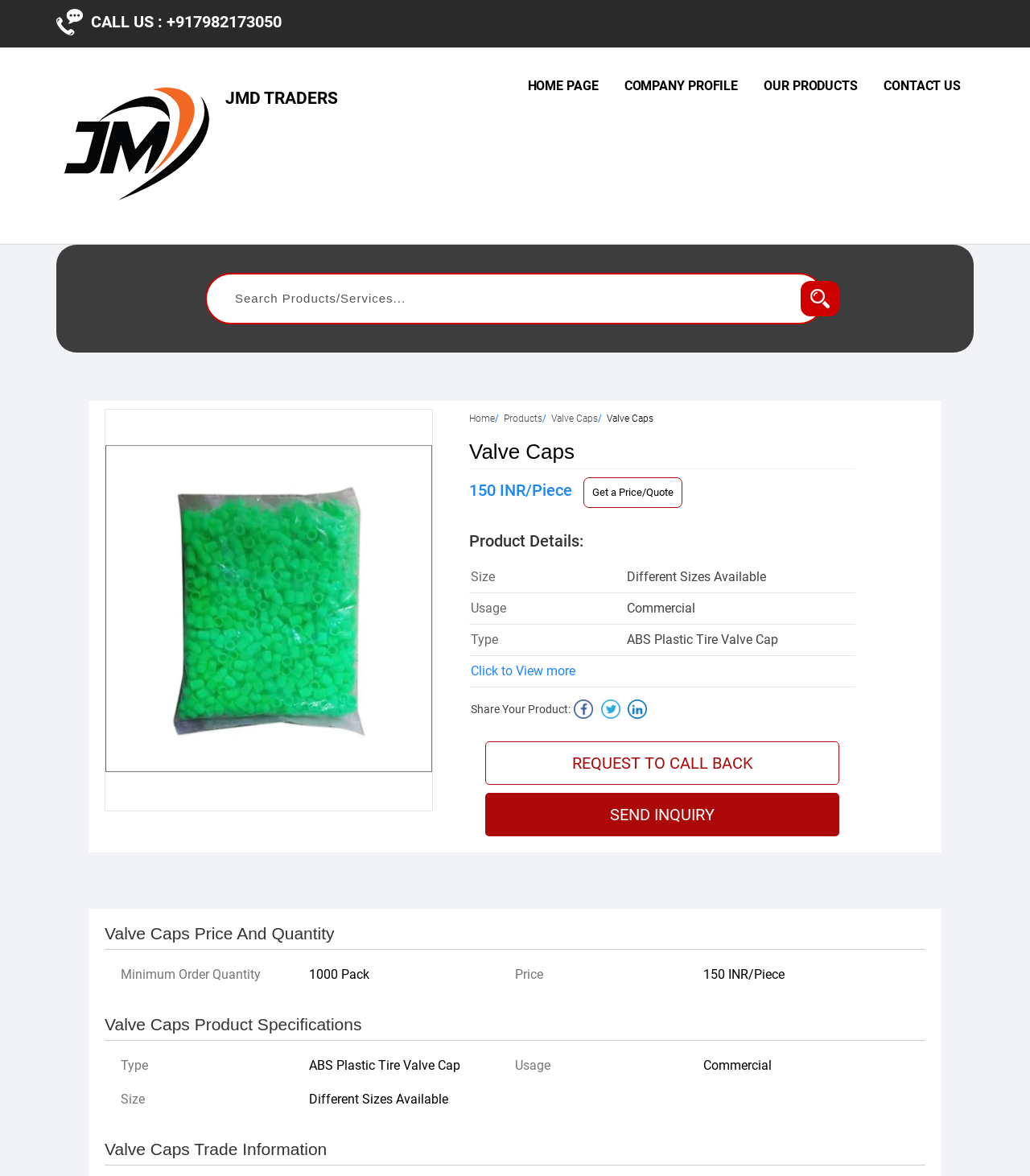Respond with a single word or phrase:
What is the price of Valve Caps?

150 INR/Piece